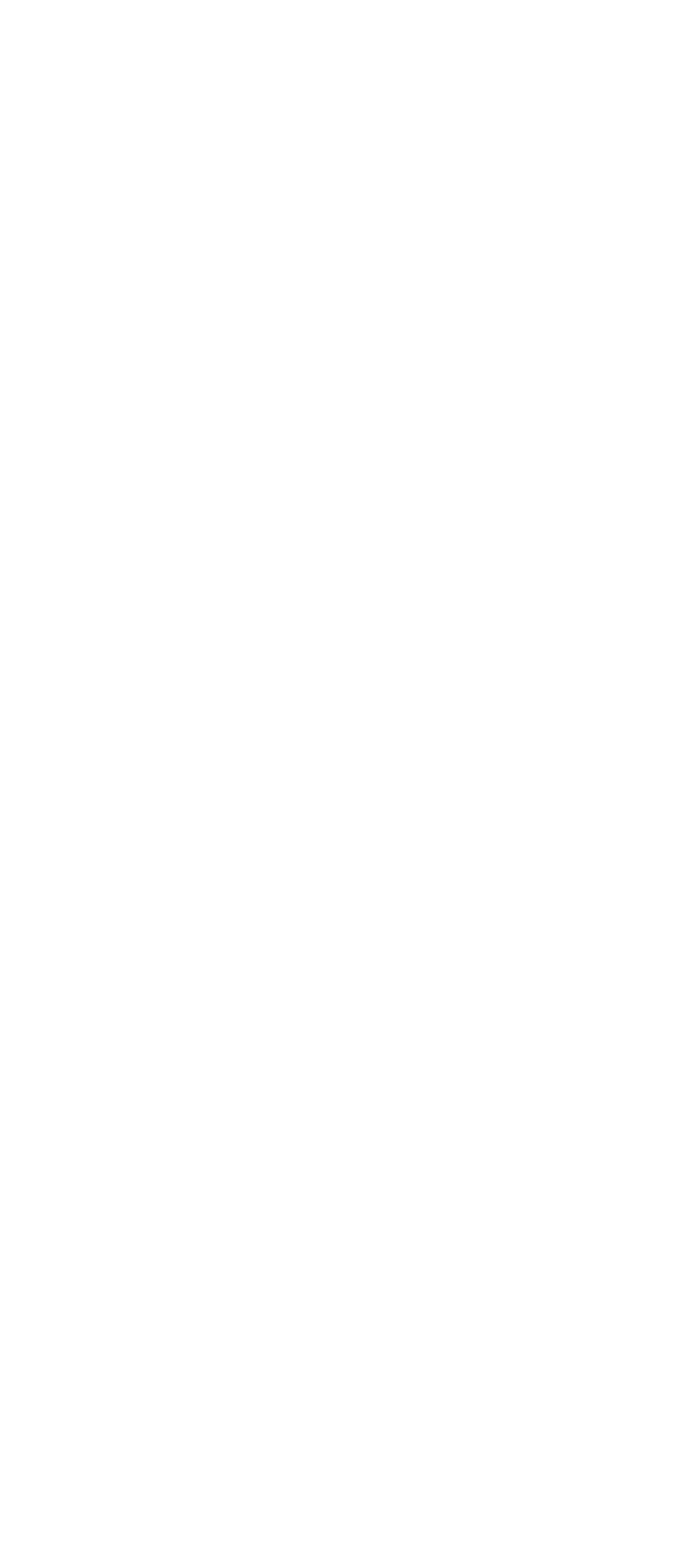Please provide a short answer using a single word or phrase for the question:
What is the company's email address?

metsec.plc@voestalpine.com